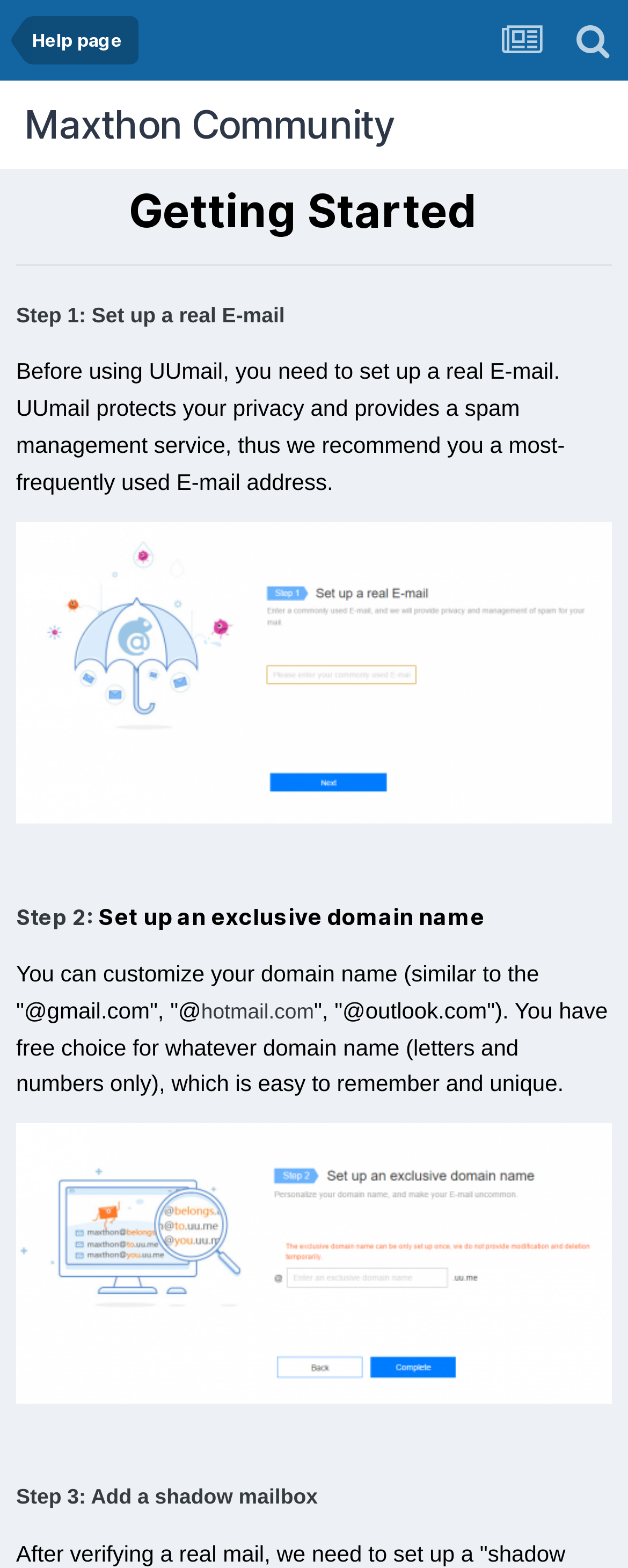Provide a brief response to the question below using one word or phrase:
What is the image on the webpage about?

Setting up a real E-mail